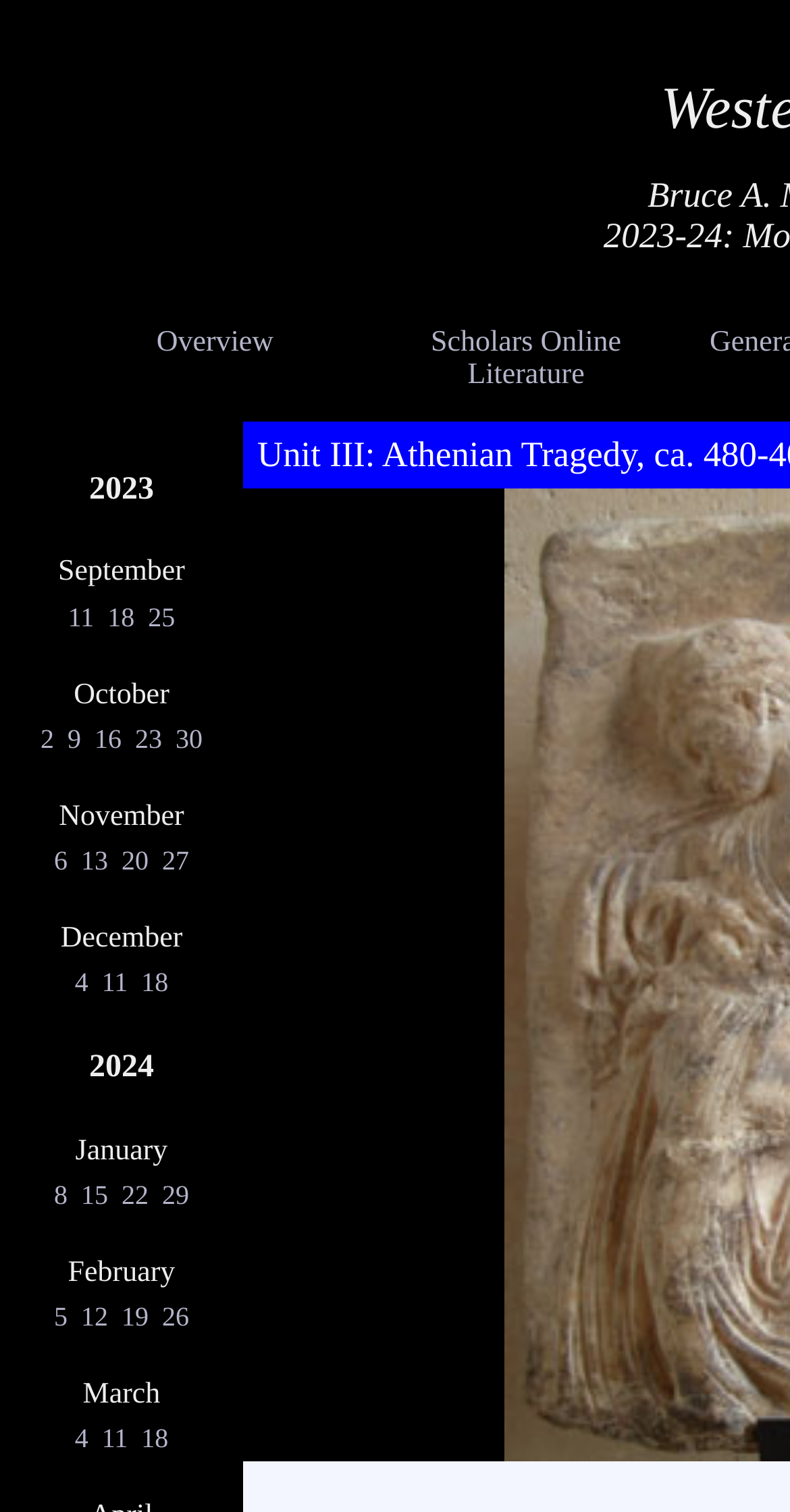Pinpoint the bounding box coordinates of the clickable element needed to complete the instruction: "Go to September 11". The coordinates should be provided as four float numbers between 0 and 1: [left, top, right, bottom].

[0.128, 0.398, 0.179, 0.418]